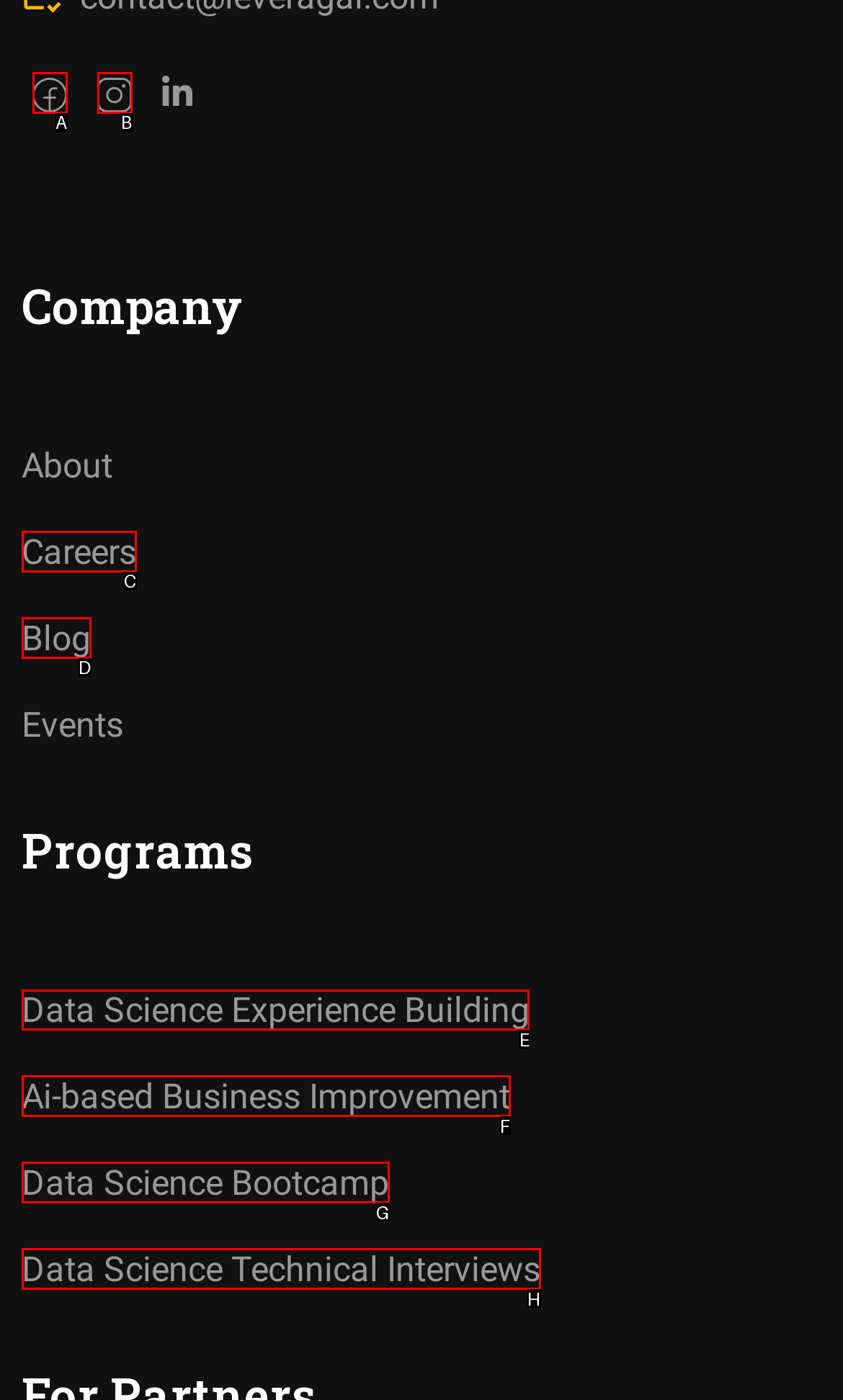To perform the task "explore Data Science Experience Building", which UI element's letter should you select? Provide the letter directly.

E